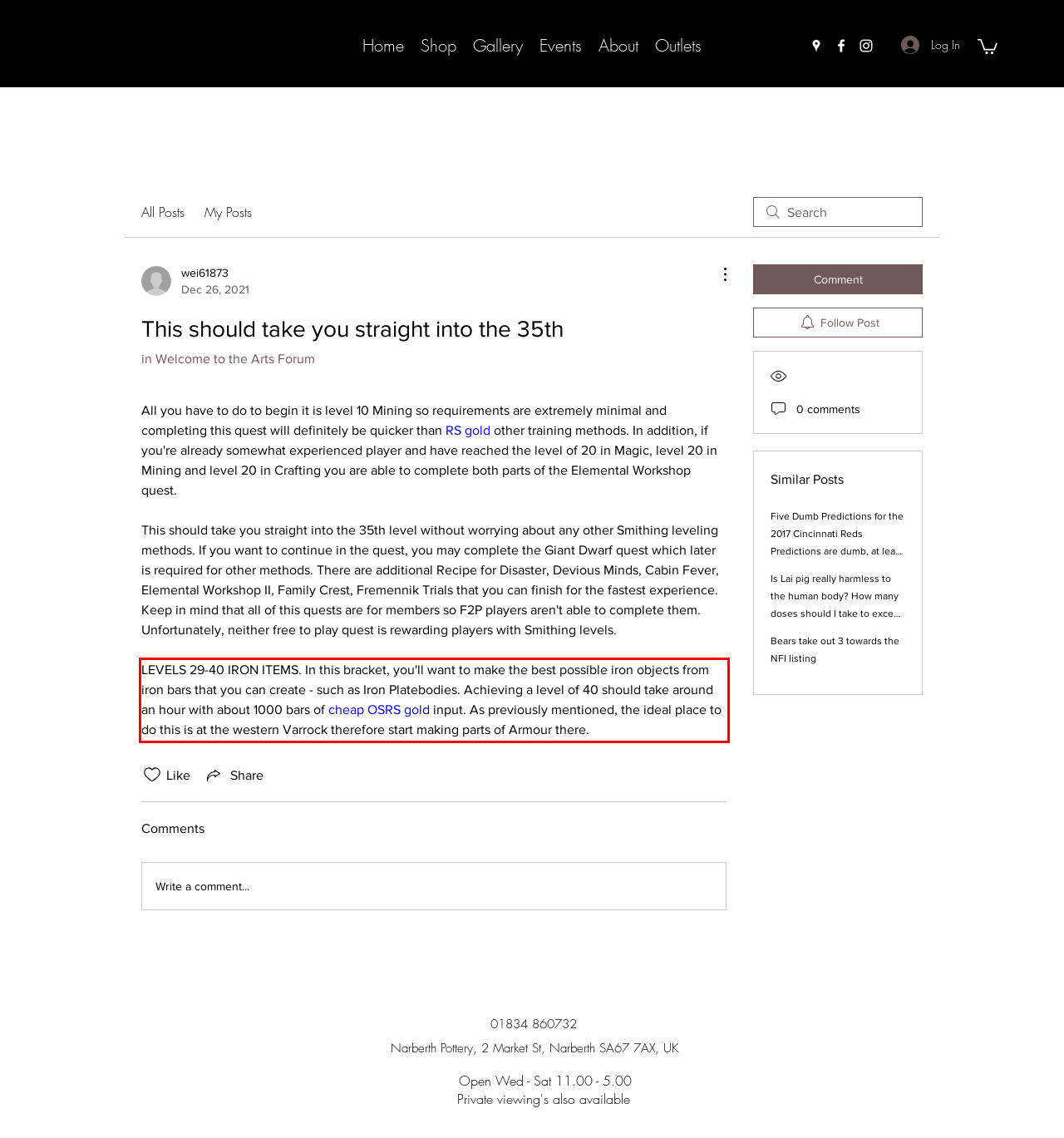Within the screenshot of a webpage, identify the red bounding box and perform OCR to capture the text content it contains.

LEVELS 29-40 IRON ITEMS. In this bracket, you'll want to make the best possible iron objects from iron bars that you can create - such as Iron Platebodies. Achieving a level of 40 should take around an hour with about 1000 bars of cheap OSRS gold input. As previously mentioned, the ideal place to do this is at the western Varrock therefore start making parts of Armour there.